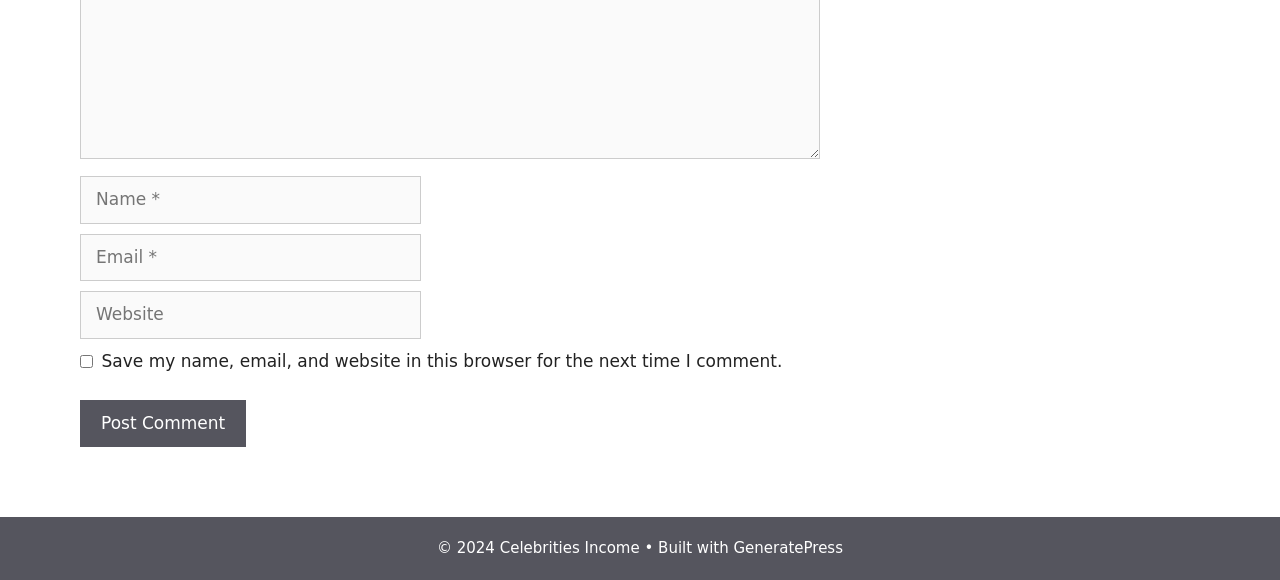Specify the bounding box coordinates (top-left x, top-left y, bottom-right x, bottom-right y) of the UI element in the screenshot that matches this description: parent_node: Comment name="url" placeholder="Website"

[0.062, 0.502, 0.329, 0.584]